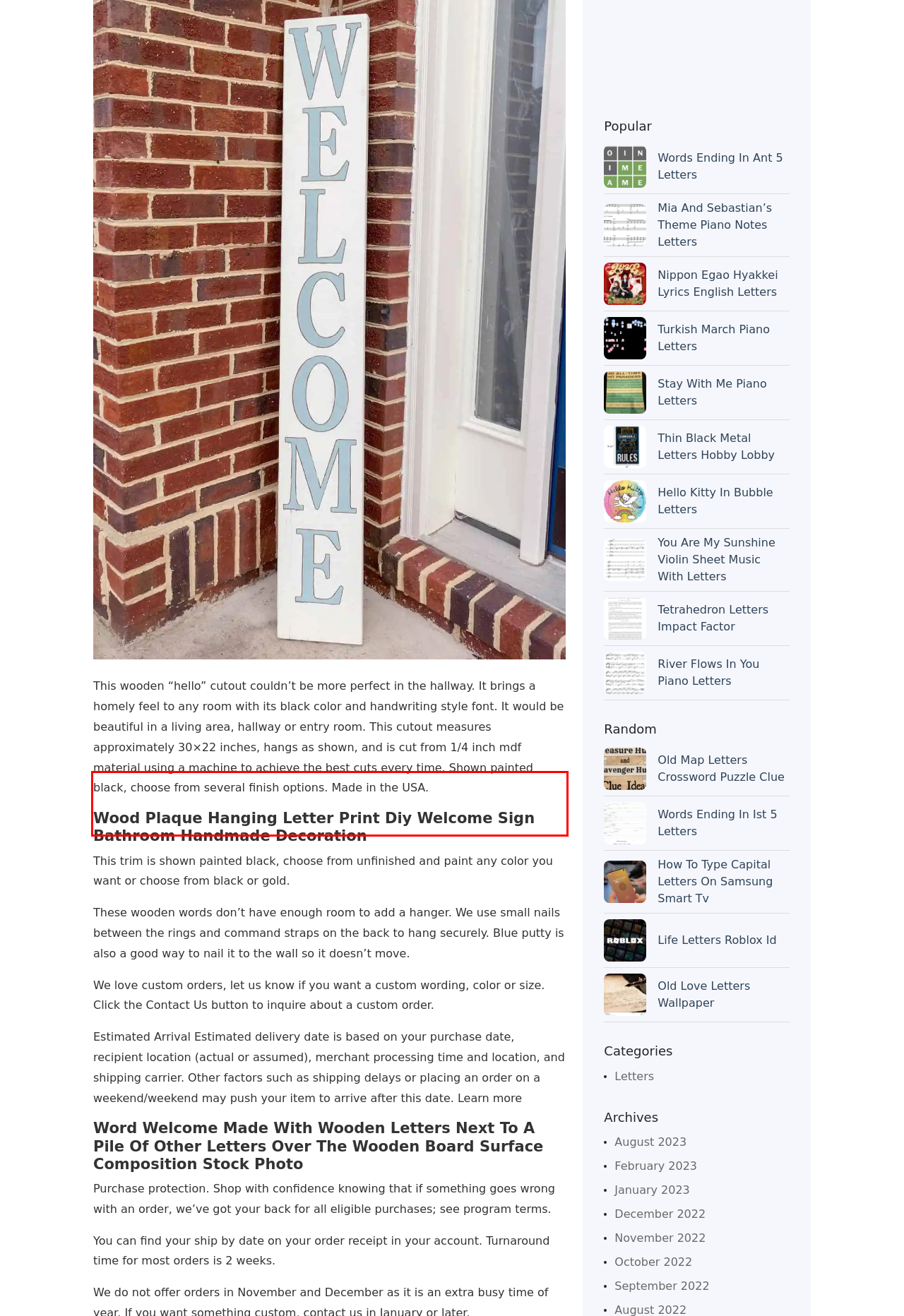Please analyze the provided webpage screenshot and perform OCR to extract the text content from the red rectangle bounding box.

These wooden words don’t have enough room to add a hanger. We use small nails between the rings and command straps on the back to hang securely. Blue putty is also a good way to nail it to the wall so it doesn’t move.